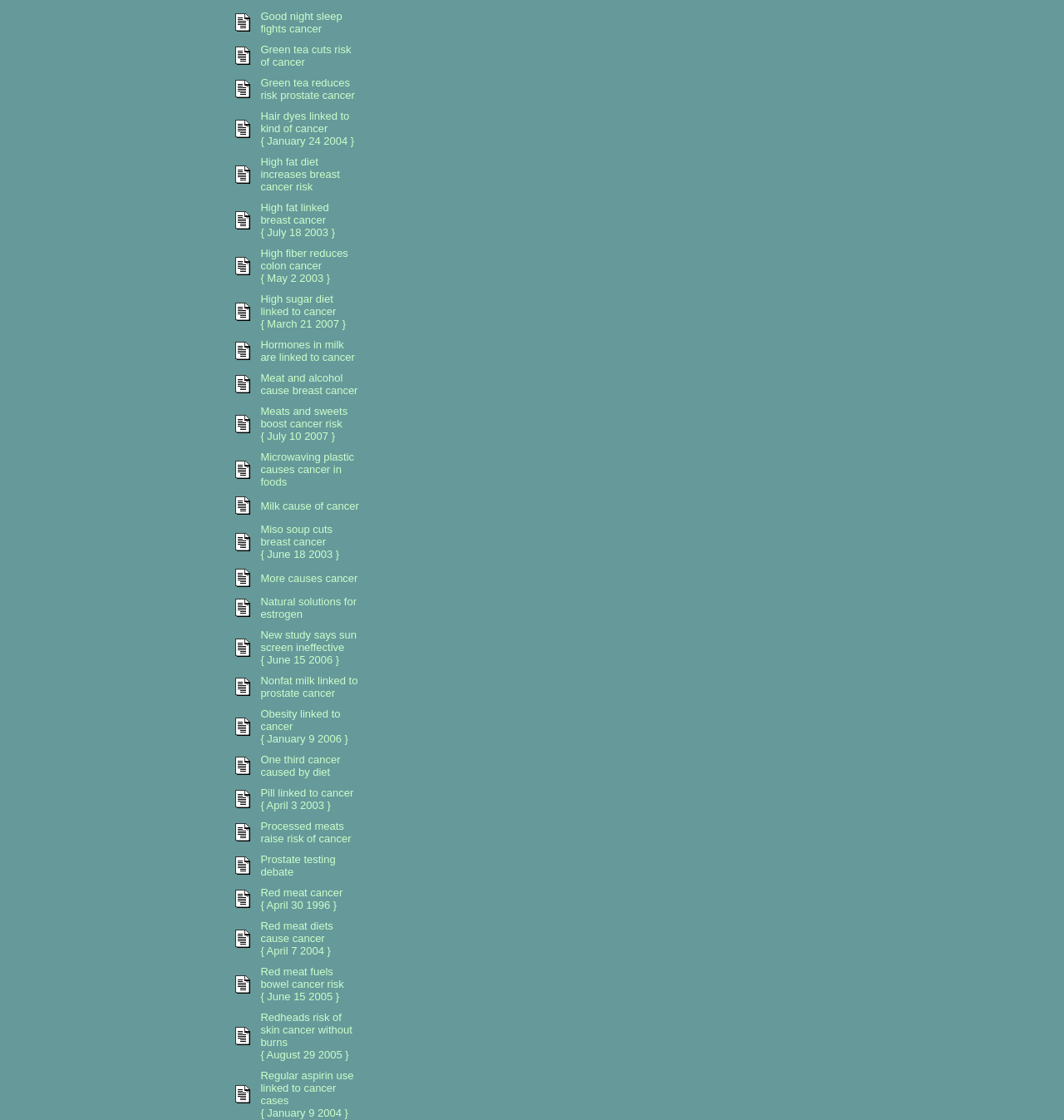Identify the bounding box coordinates for the element you need to click to achieve the following task: "Click on 'Good night sleep fights cancer'". Provide the bounding box coordinates as four float numbers between 0 and 1, in the form [left, top, right, bottom].

[0.245, 0.007, 0.322, 0.031]